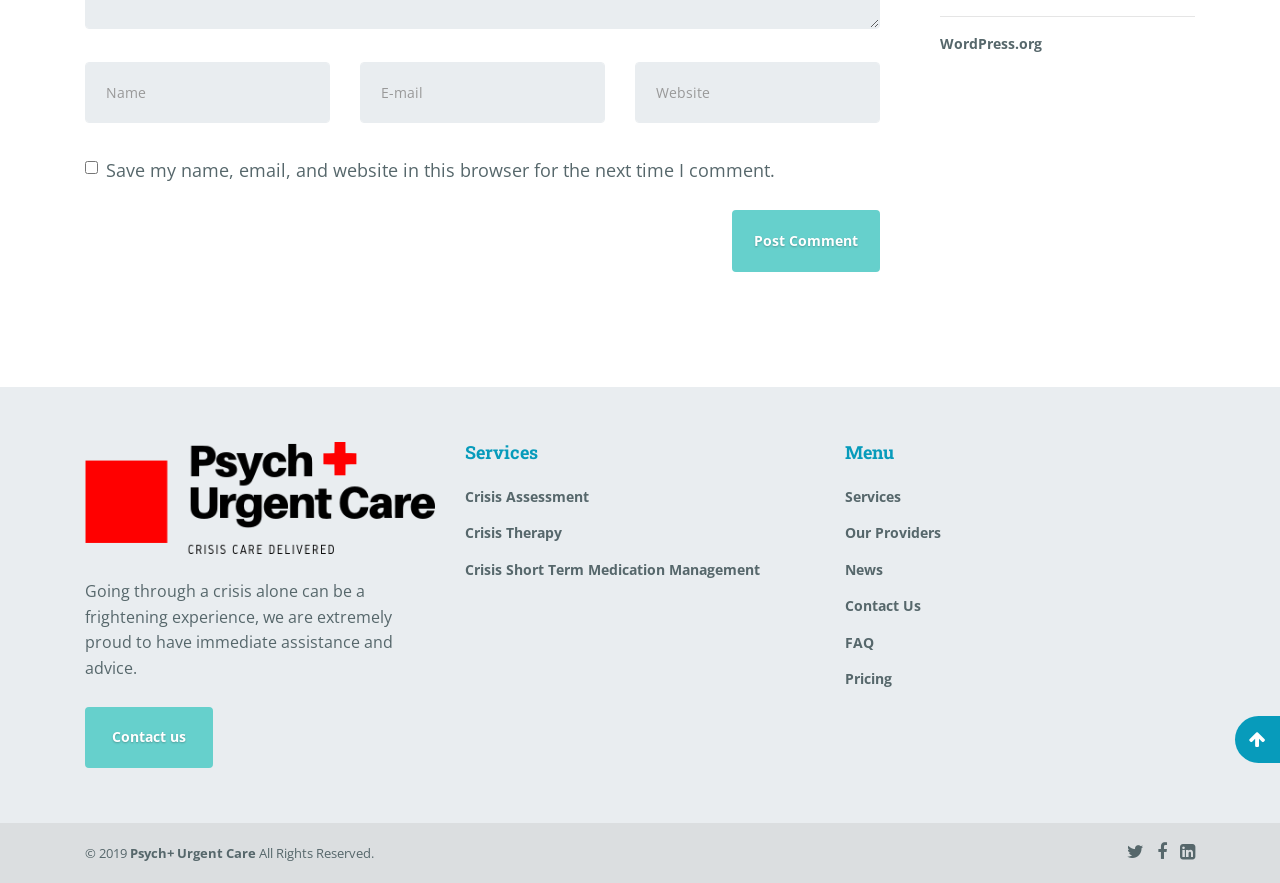Find the UI element described as: "Contact Us" and predict its bounding box coordinates. Ensure the coordinates are four float numbers between 0 and 1, [left, top, right, bottom].

[0.66, 0.674, 0.934, 0.715]